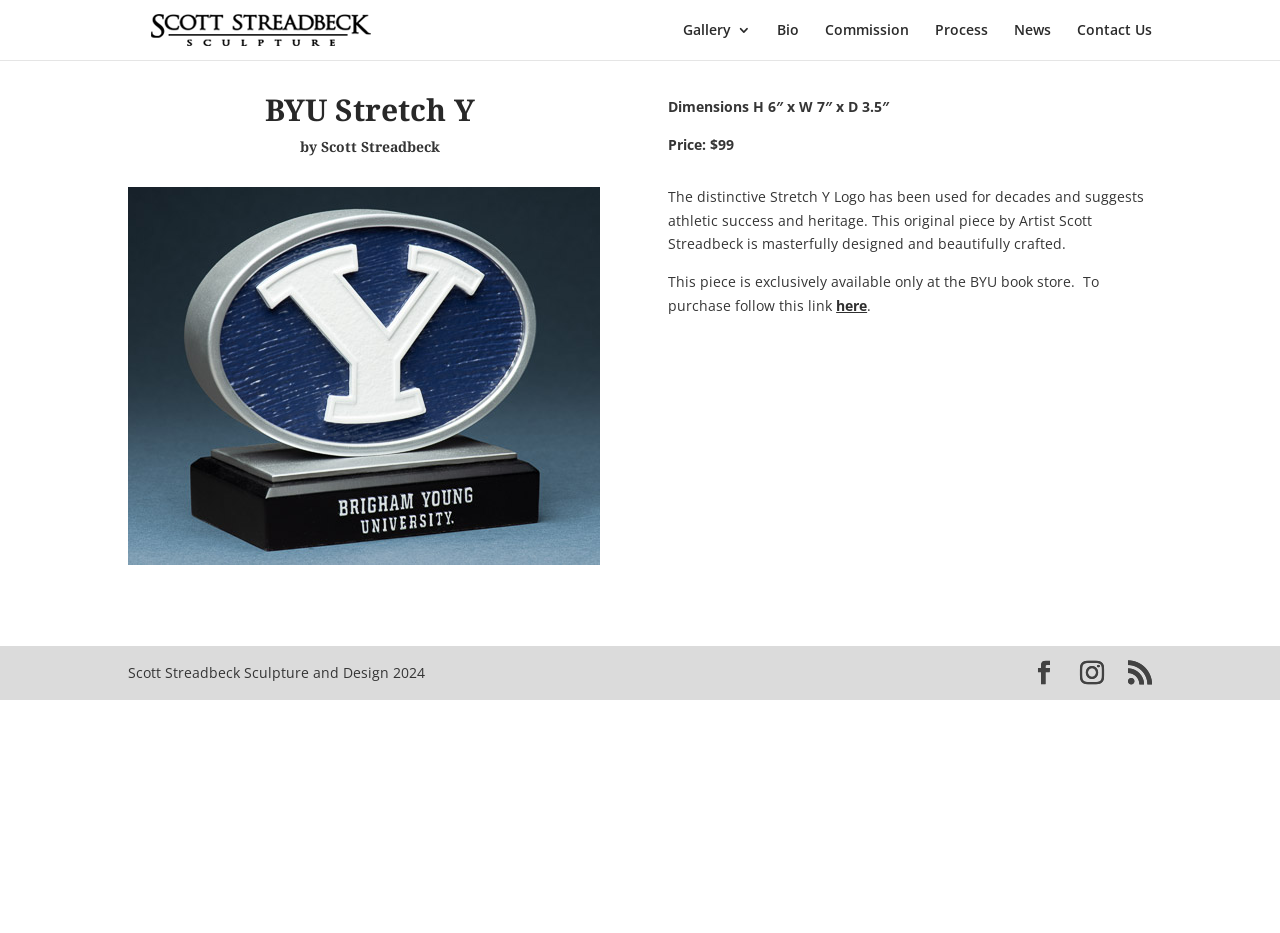Can you determine the main header of this webpage?

BYU Stretch Y